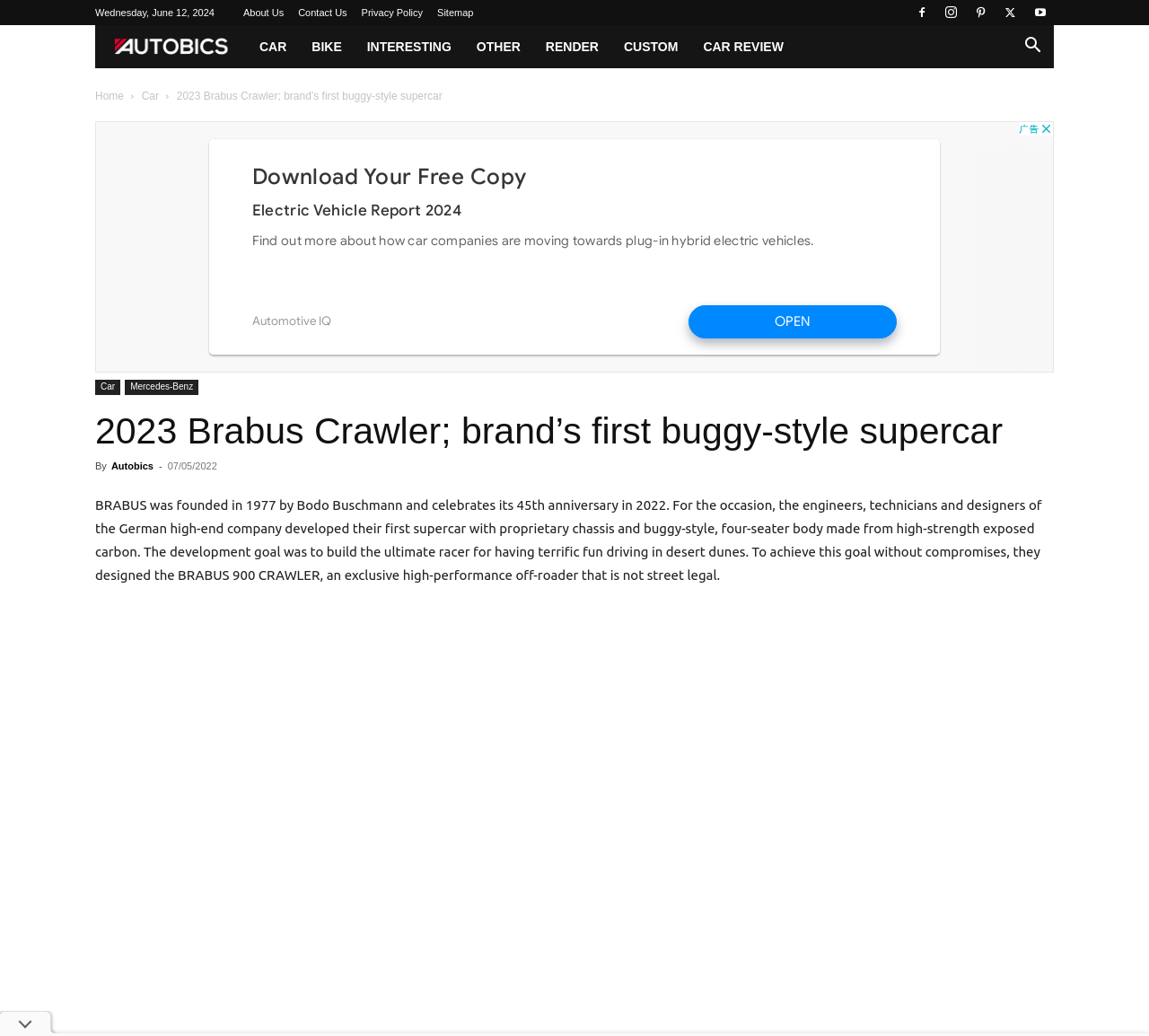Use a single word or phrase to answer the question: 
What is the date of the article?

07/05/2022